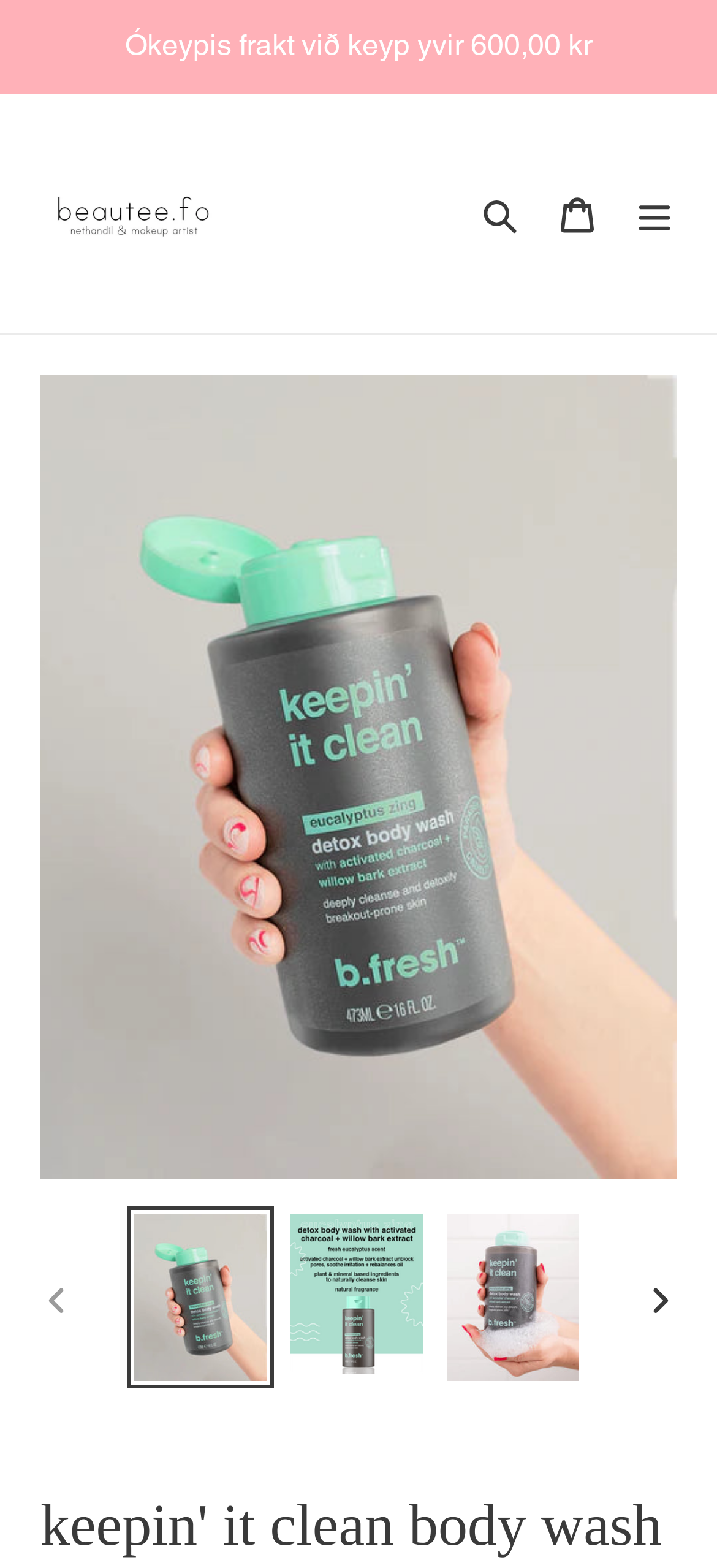Please identify the bounding box coordinates for the region that you need to click to follow this instruction: "view next slide".

[0.864, 0.804, 0.977, 0.851]